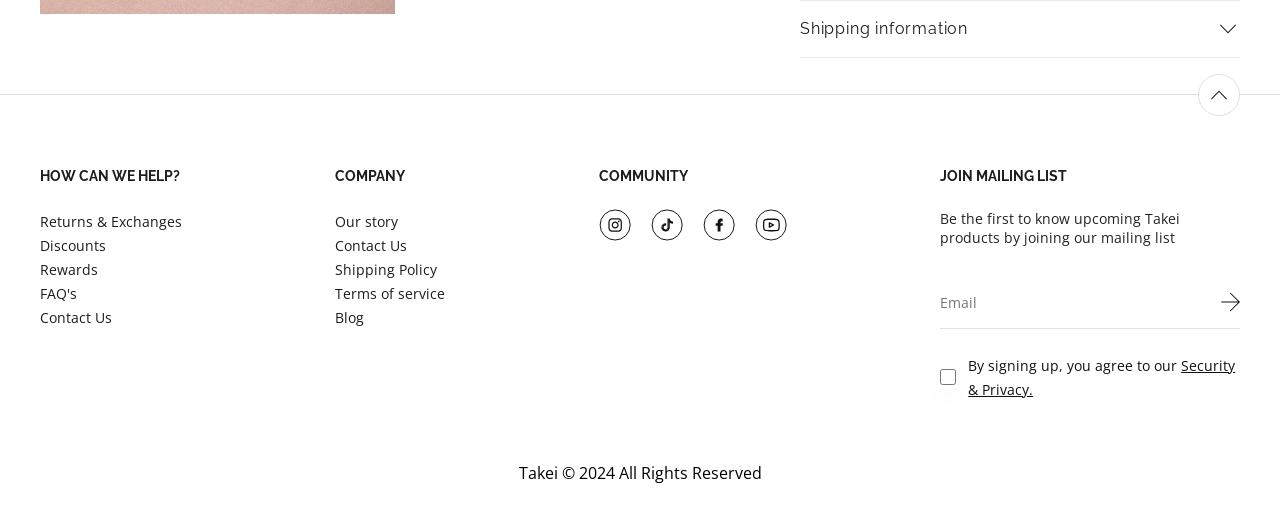Please mark the clickable region by giving the bounding box coordinates needed to complete this instruction: "Enter email in the Email textbox".

[0.734, 0.533, 0.946, 0.624]